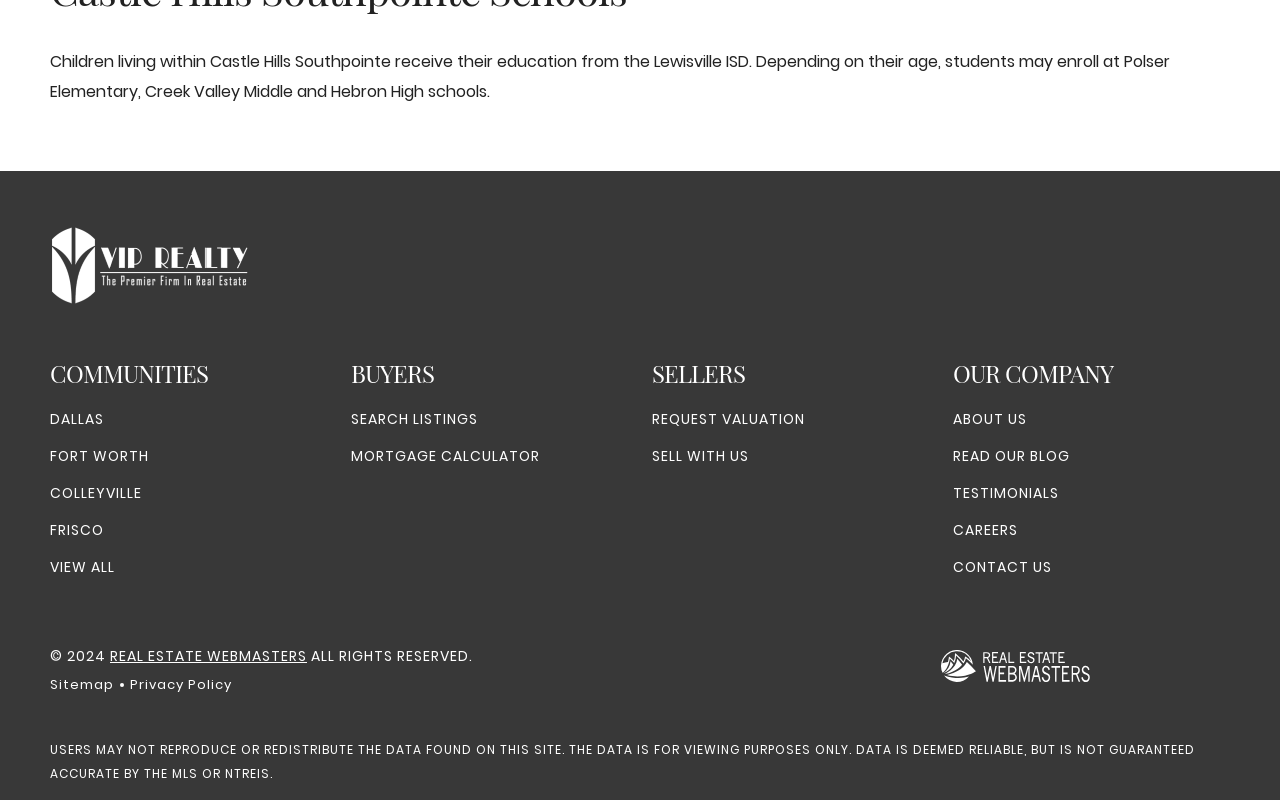Please identify the bounding box coordinates of the element's region that I should click in order to complete the following instruction: "Search listings". The bounding box coordinates consist of four float numbers between 0 and 1, i.e., [left, top, right, bottom].

[0.274, 0.512, 0.373, 0.538]